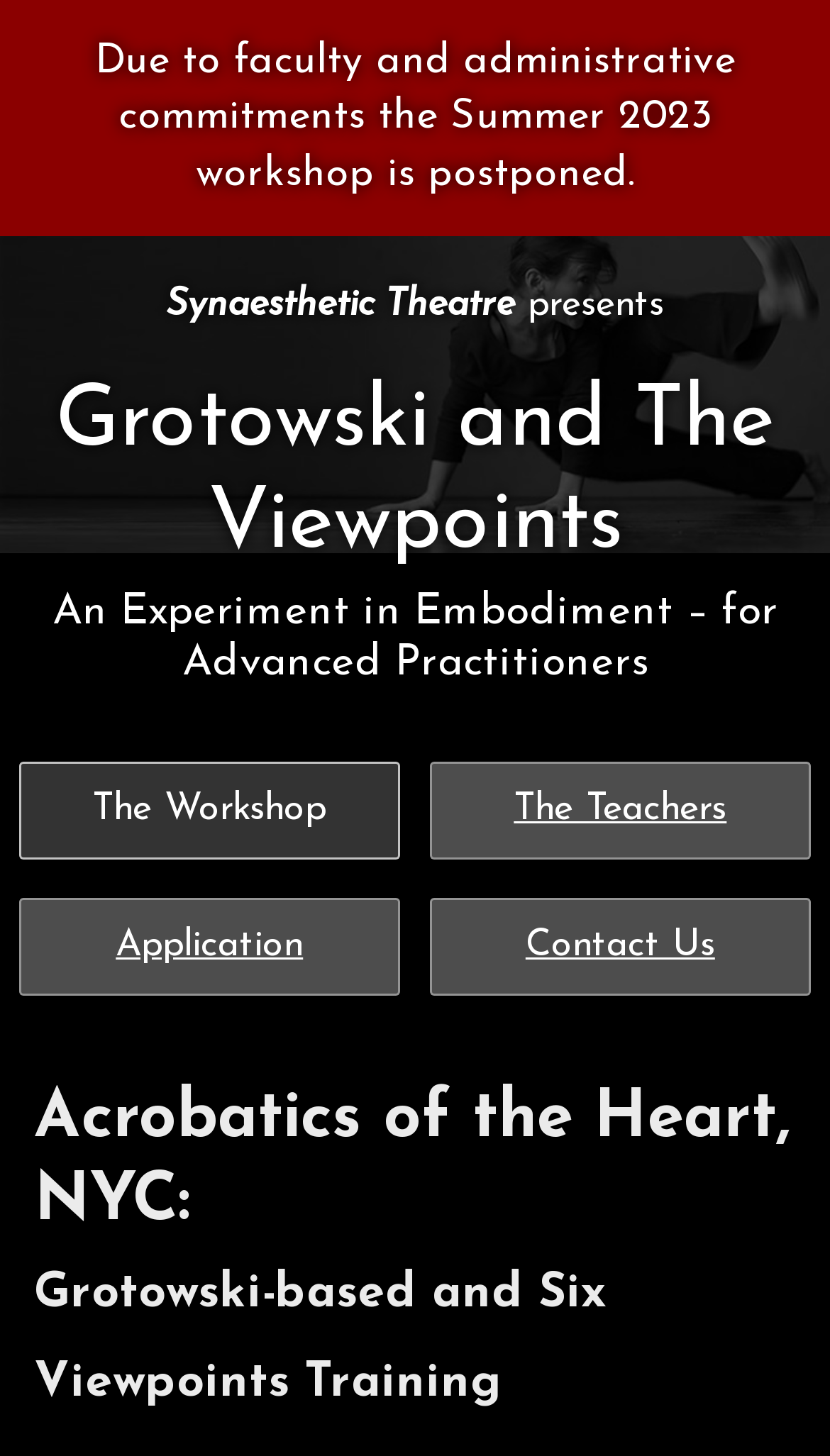Determine the main headline of the webpage and provide its text.

Grotowski and The Viewpoints